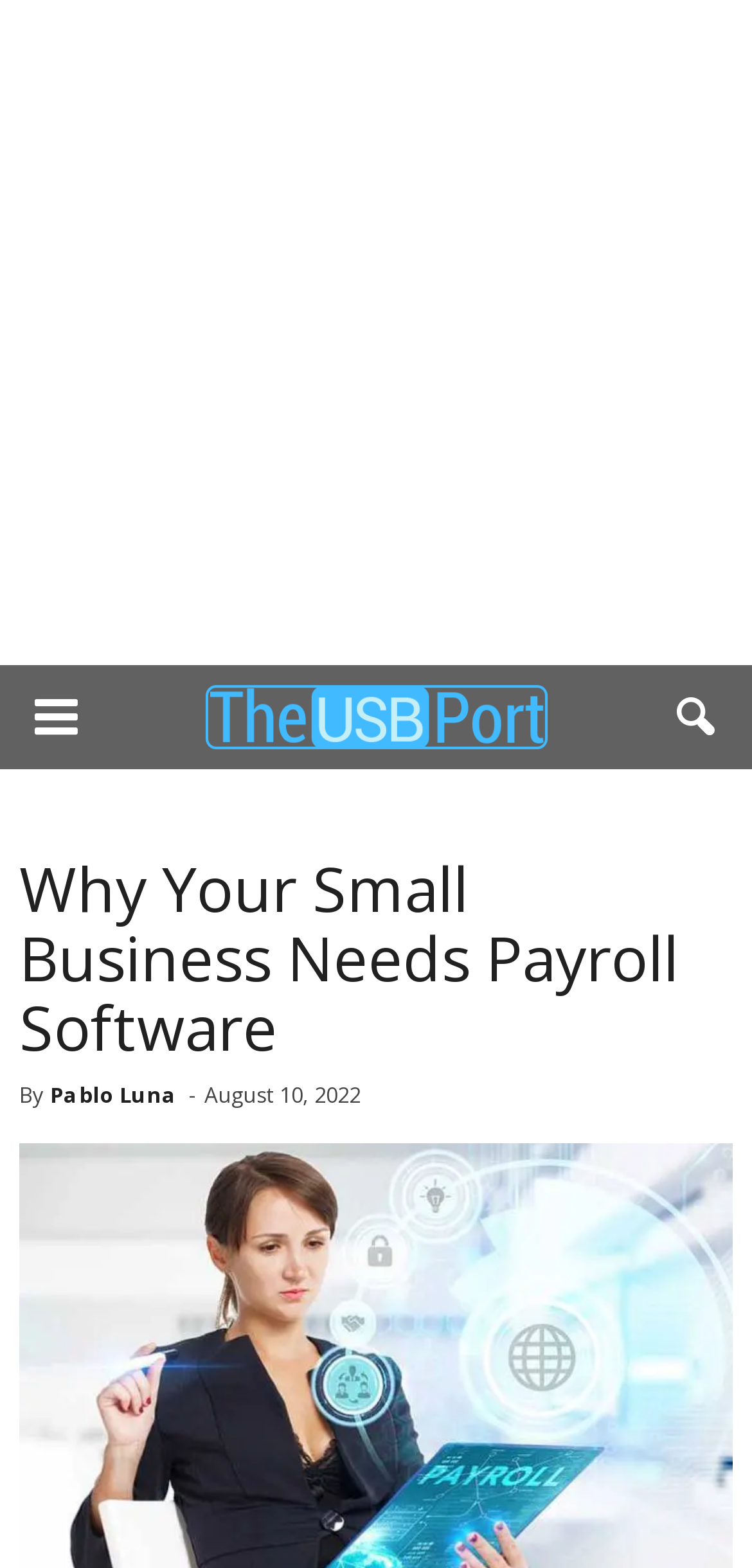What is the topic of the article?
Based on the screenshot, respond with a single word or phrase.

Payroll software